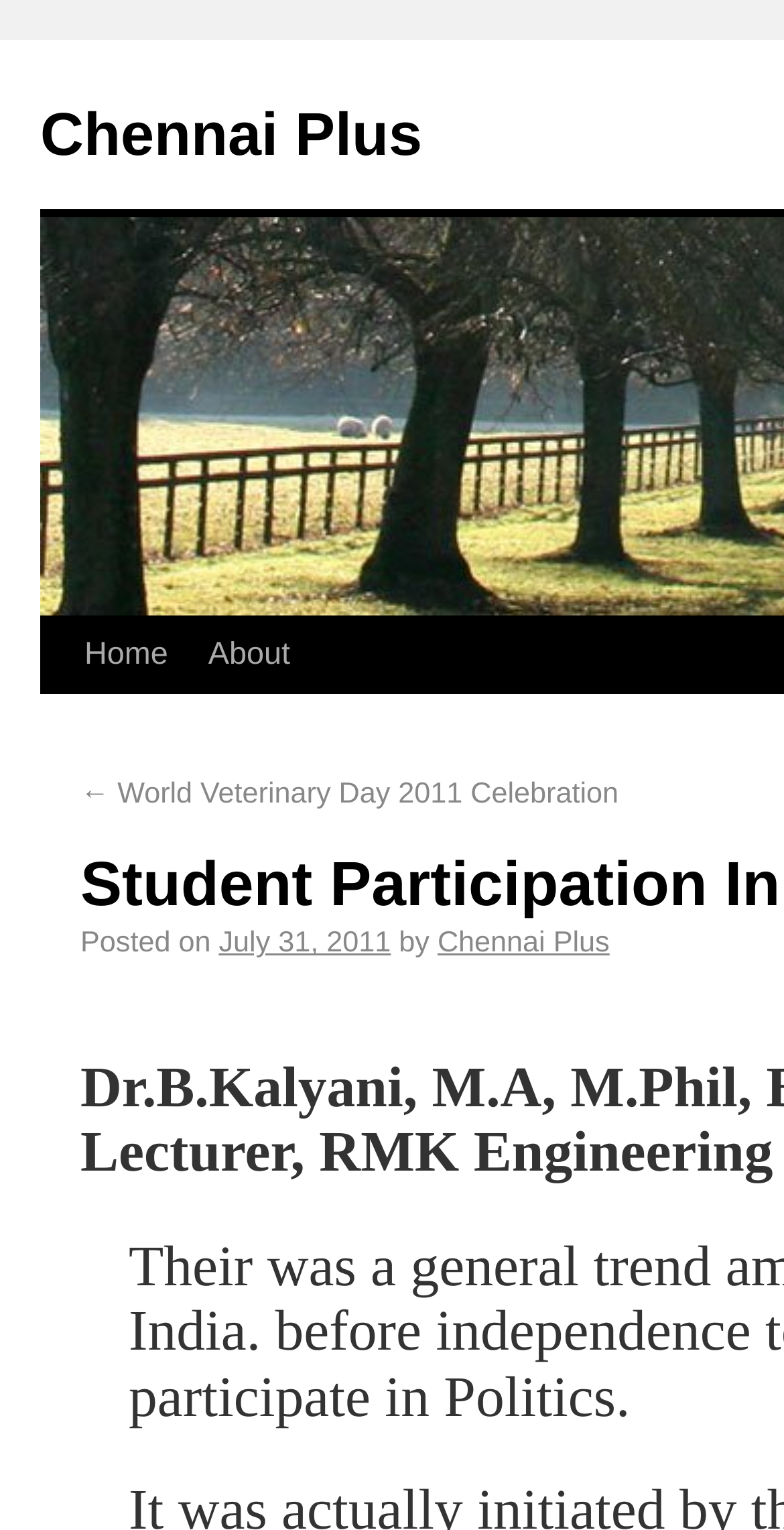What are the main navigation links?
Please provide a full and detailed response to the question.

I determined the main navigation links by looking at the links located at the top of the webpage. The links 'Home' and 'About' appear to be the main navigation links, as they are prominently displayed and have a similar font size and style.